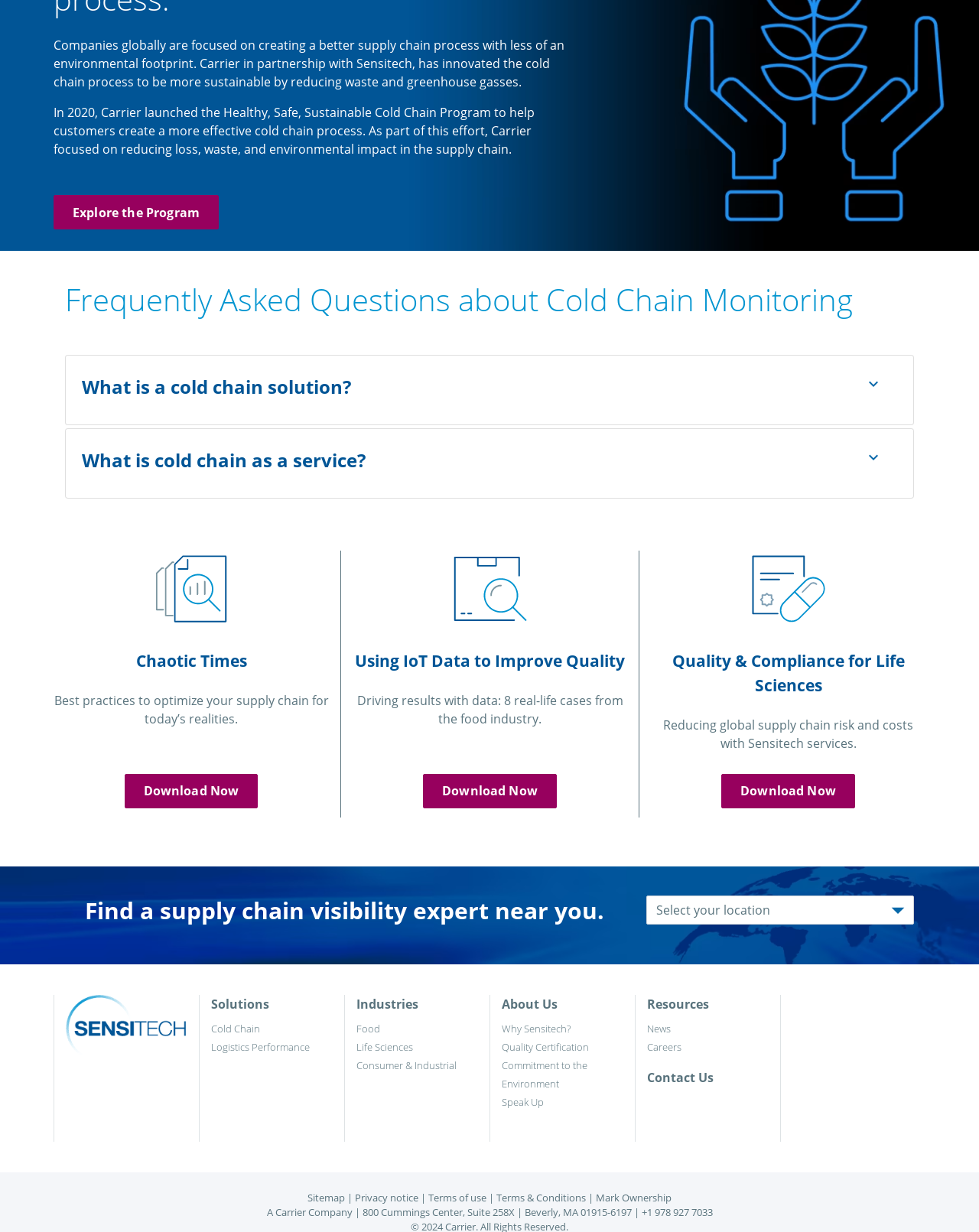Please specify the bounding box coordinates of the clickable region to carry out the following instruction: "Search this website". The coordinates should be four float numbers between 0 and 1, in the format [left, top, right, bottom].

None